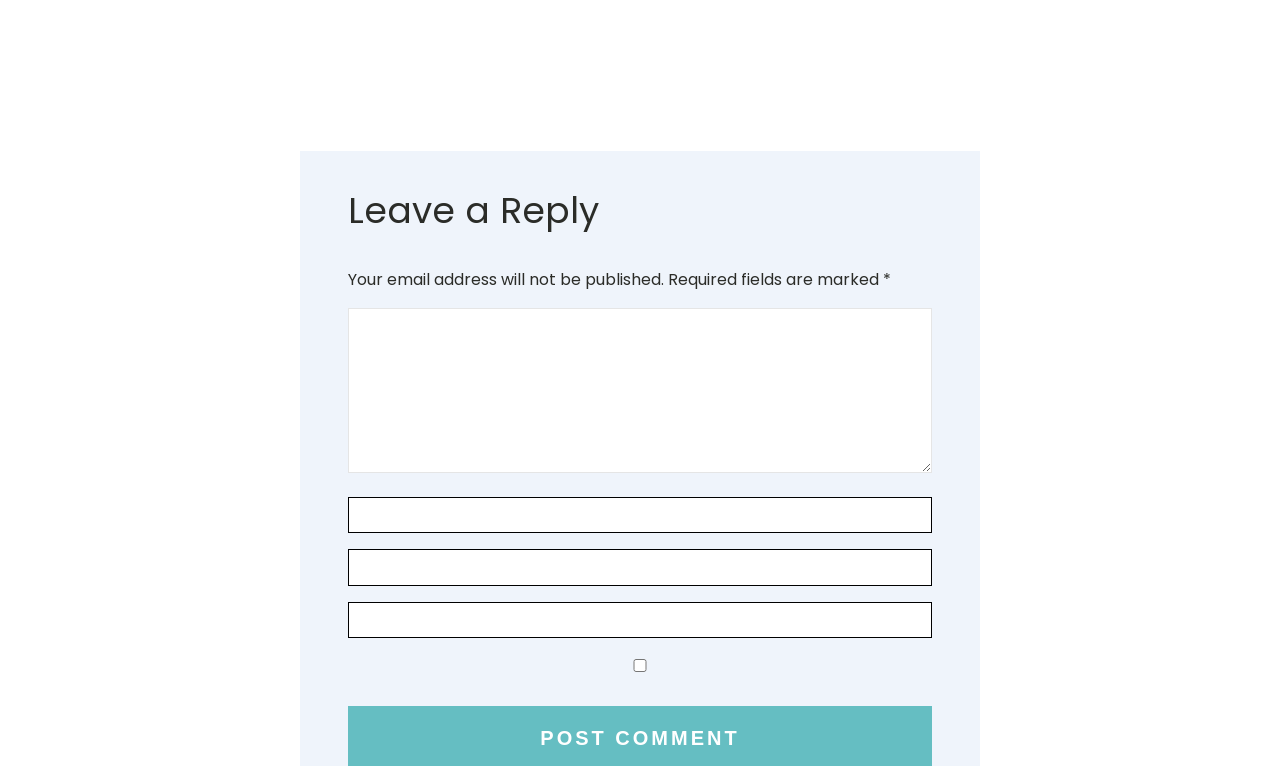Please determine the bounding box coordinates for the element with the description: "name="author"".

[0.272, 0.649, 0.728, 0.696]